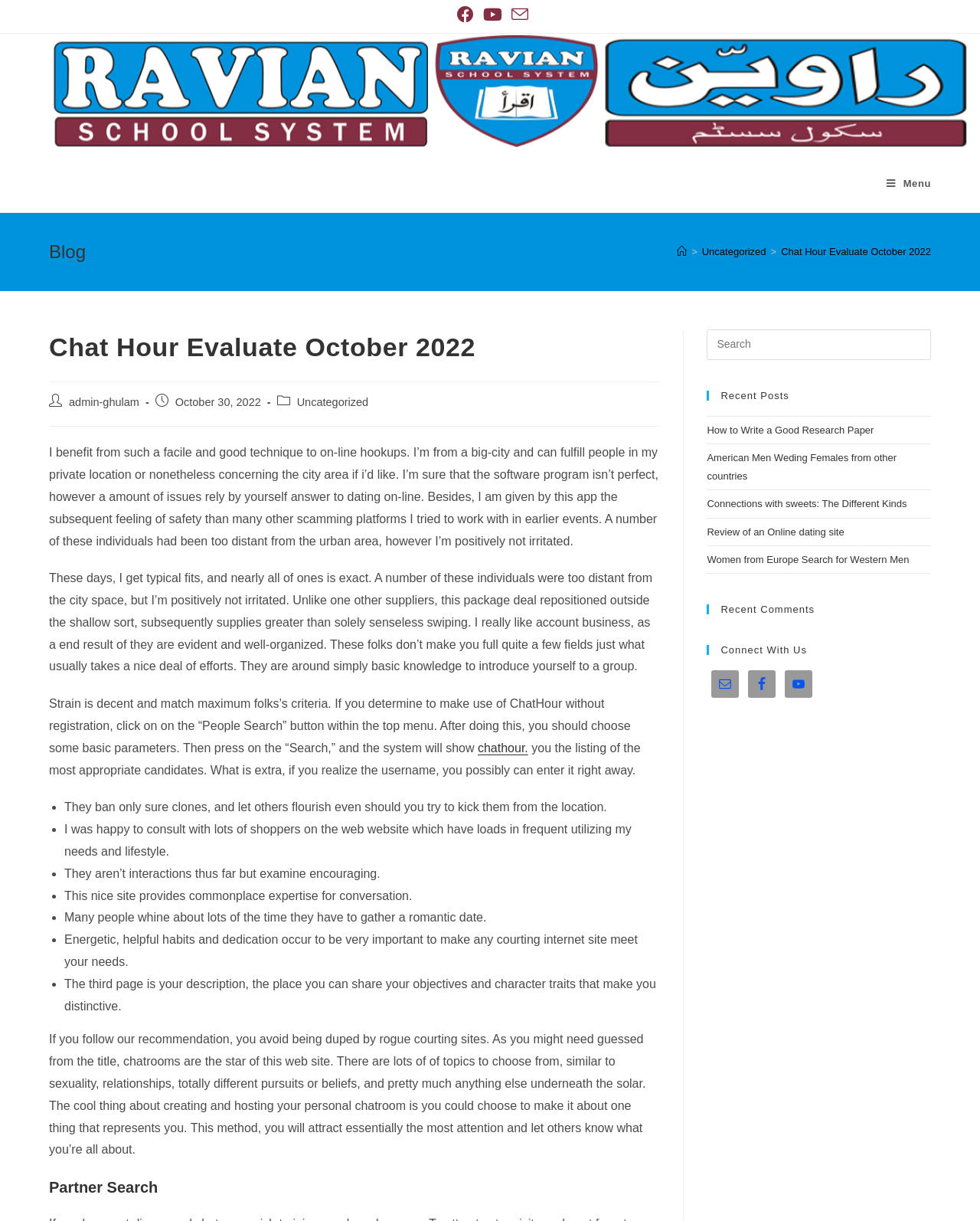Reply to the question with a single word or phrase:
What is the category of the current post?

Uncategorized